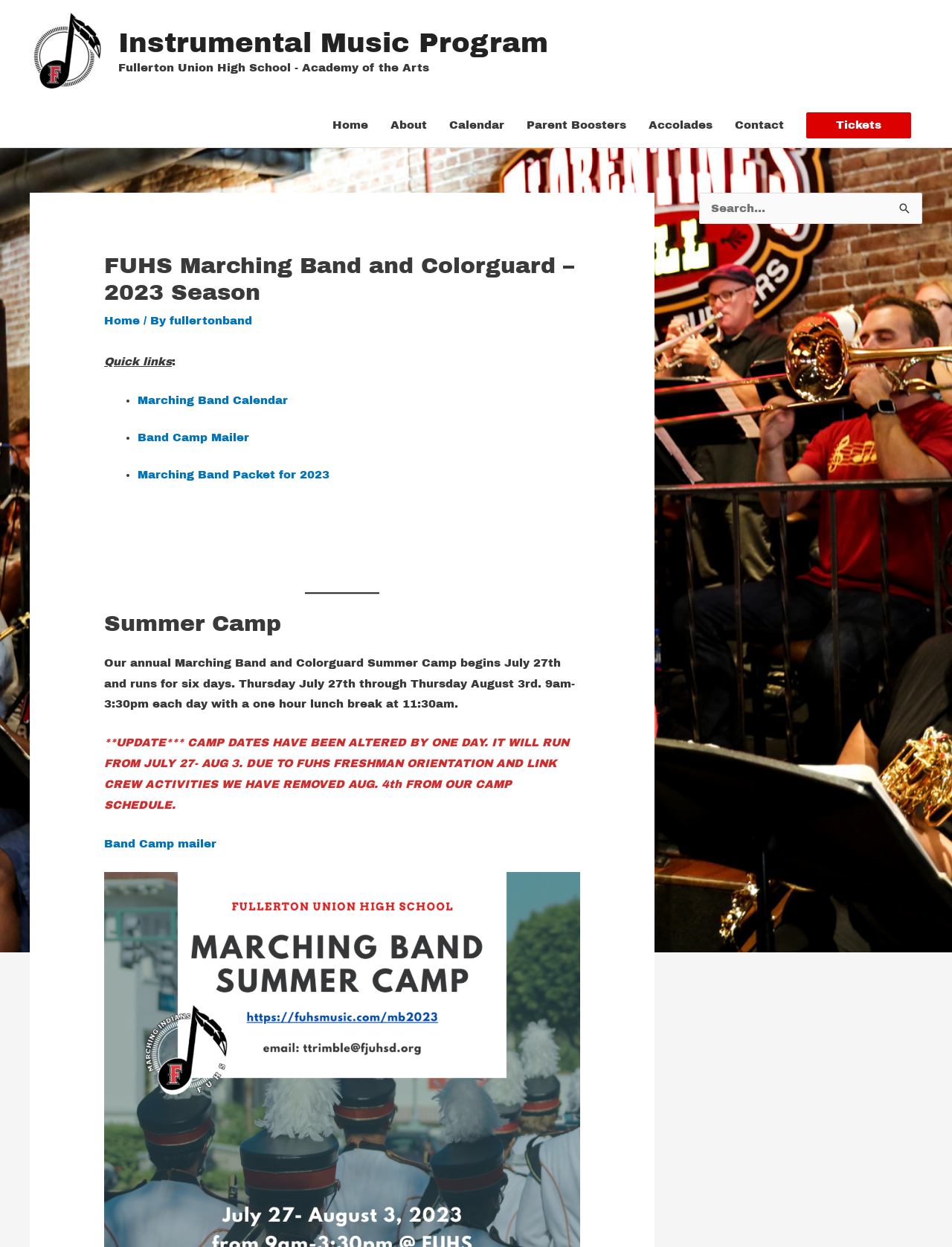Please give a concise answer to this question using a single word or phrase: 
What is the time of the lunch break during the Summer Camp?

11:30am